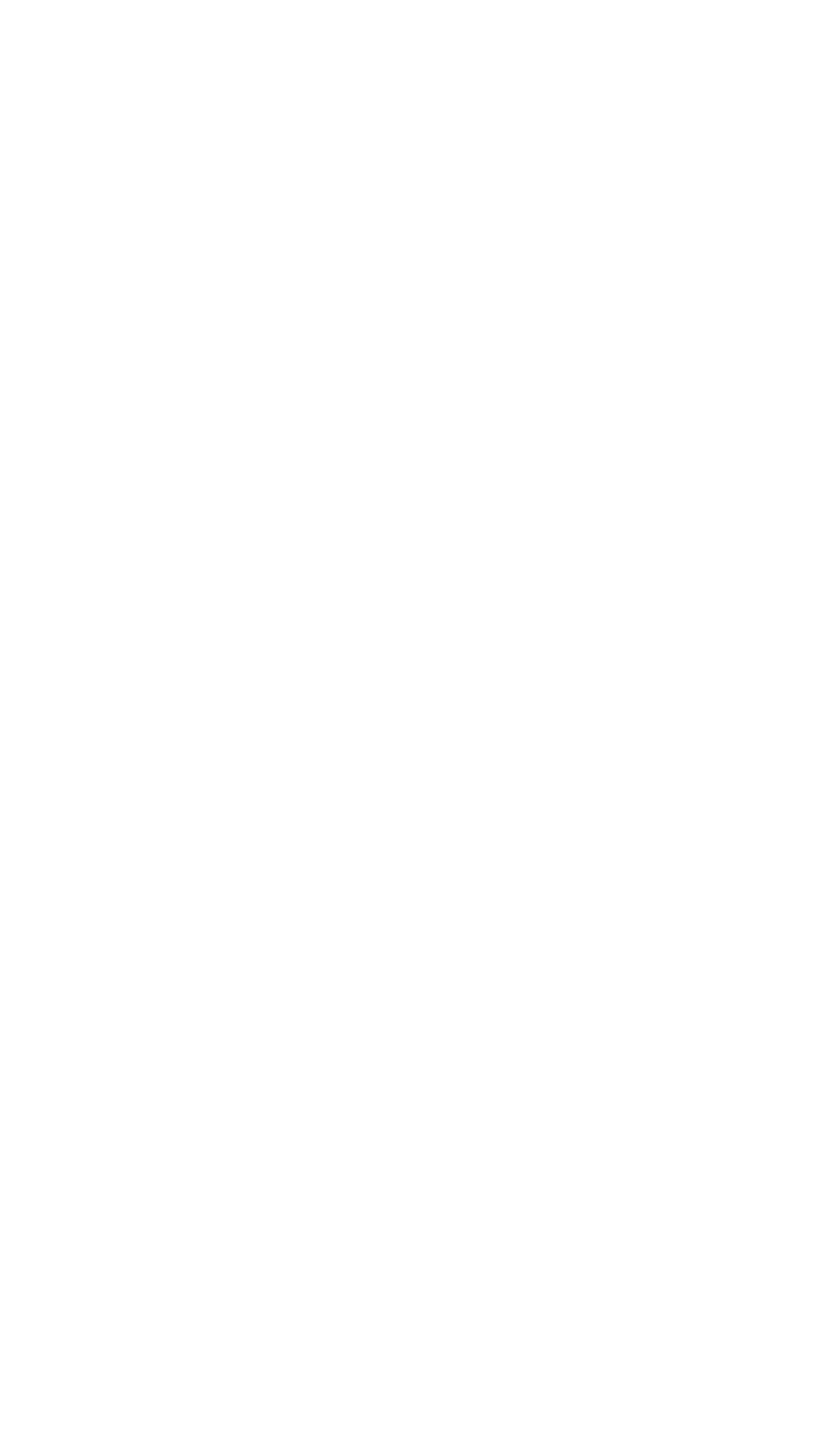What is the address of Daheng Science & Technology Tower?
Using the image as a reference, give an elaborate response to the question.

I found the address by looking at the StaticText element with the OCR text 'Address：12F Daheng Science & Technology Tower, No.3 Suzhou Str., Haidian District, Beijing China'.